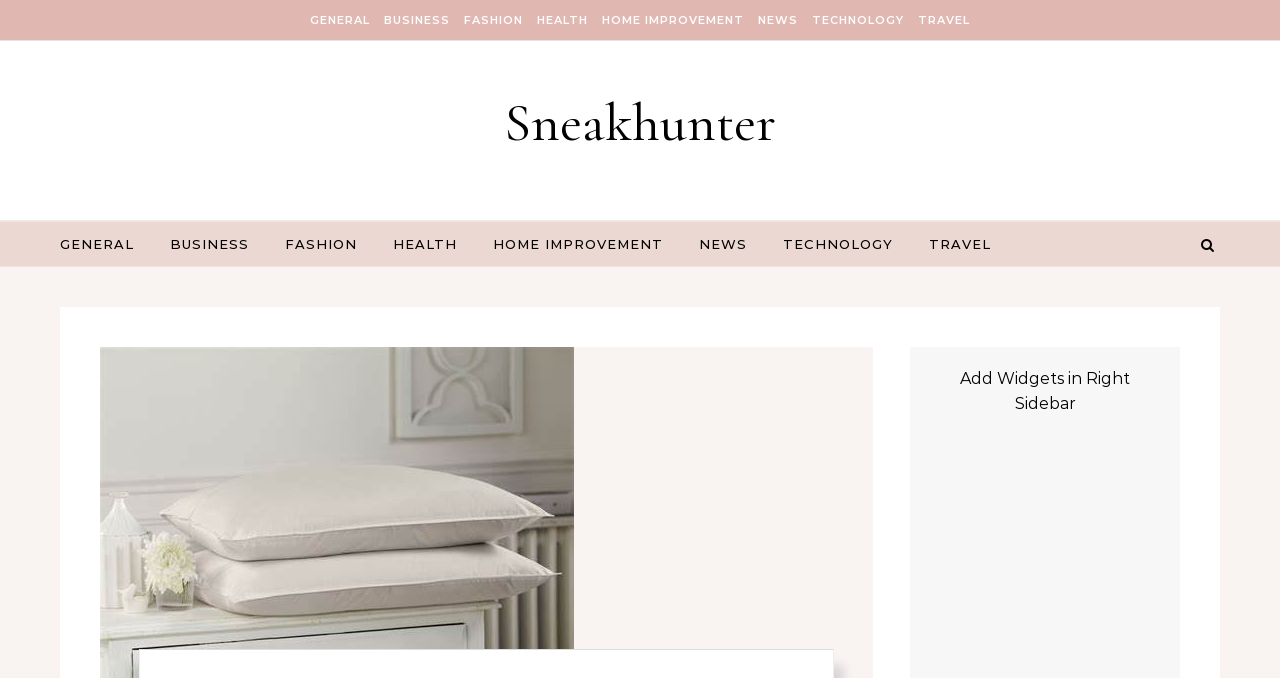Answer this question using a single word or a brief phrase:
What is the purpose of the button located at the bottom right corner of the page?

Add Widgets in Right Sidebar